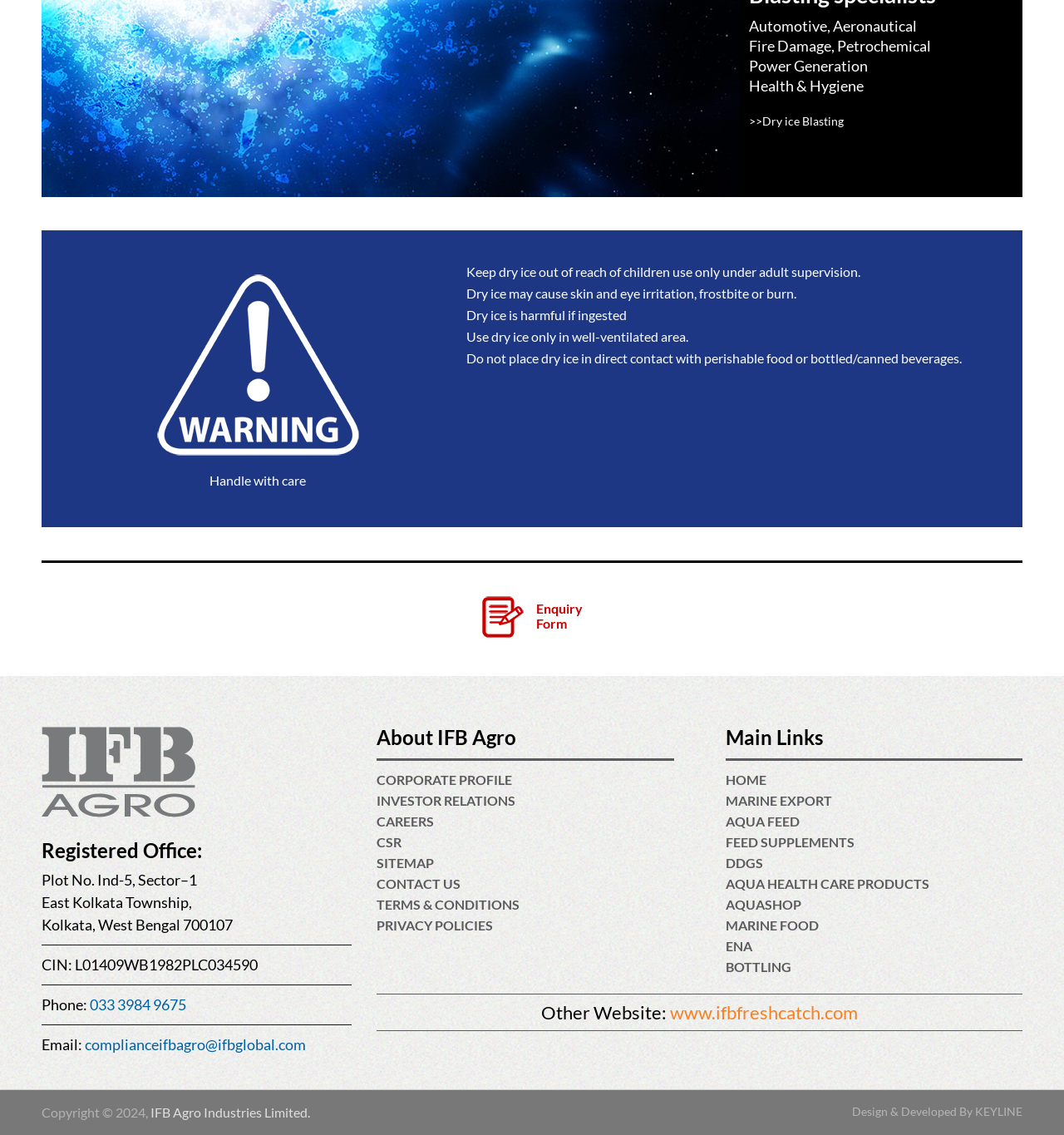What is the copyright year mentioned at the bottom of the webpage?
Respond to the question with a single word or phrase according to the image.

2024